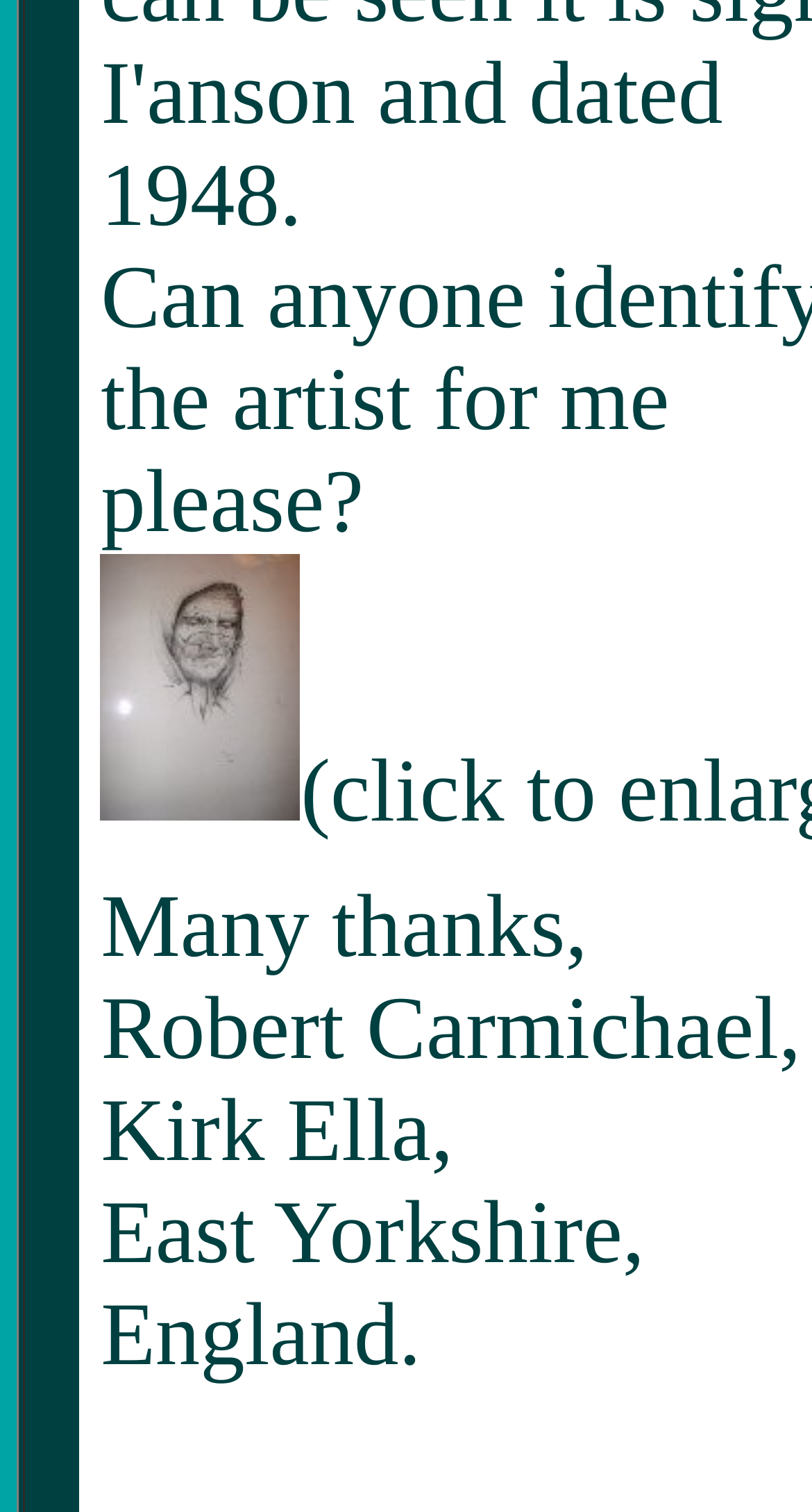Who is the person being thanked?
Using the image, respond with a single word or phrase.

Robert Carmichael